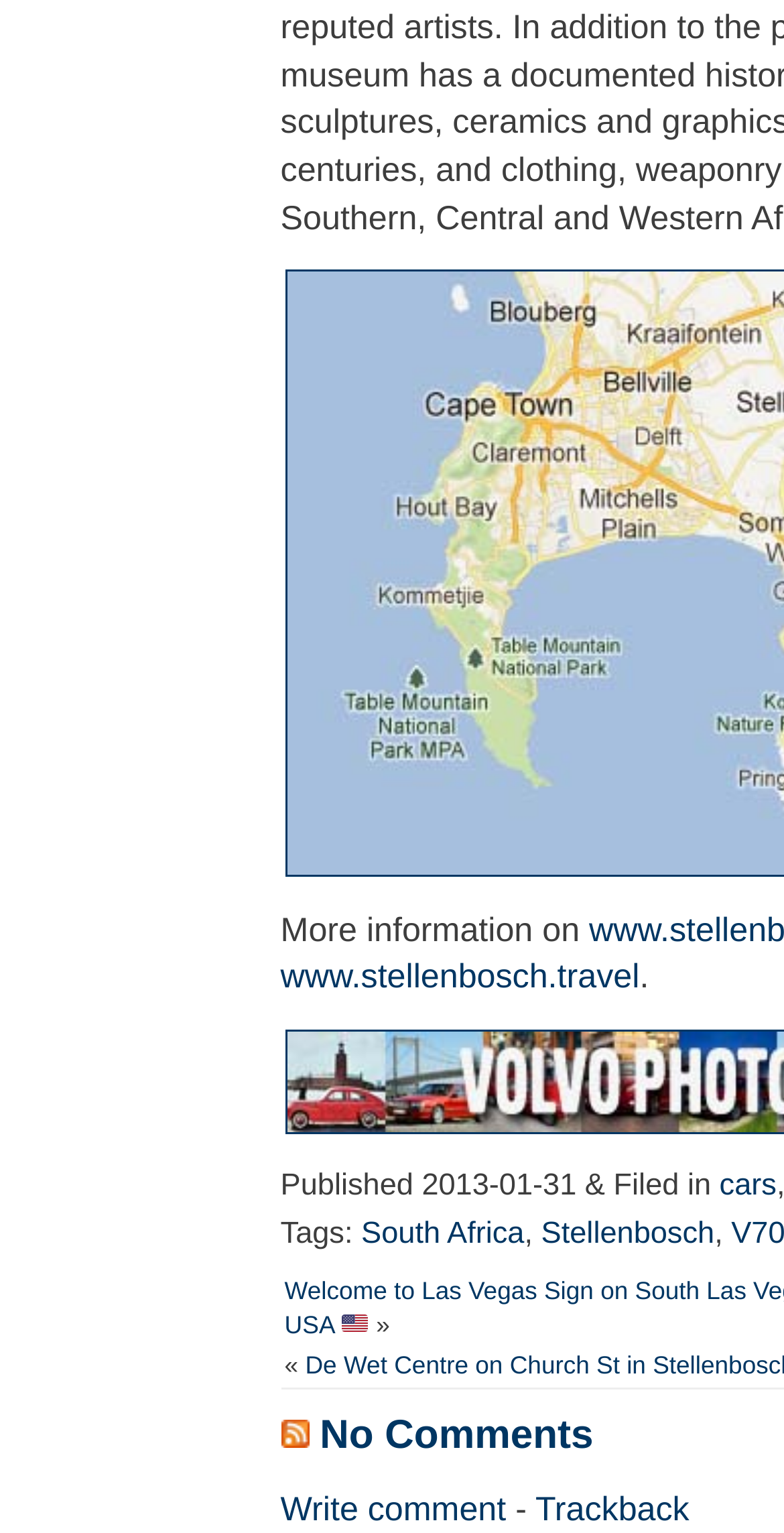Identify the coordinates of the bounding box for the element described below: "Write comment". Return the coordinates as four float numbers between 0 and 1: [left, top, right, bottom].

[0.358, 0.972, 0.646, 0.997]